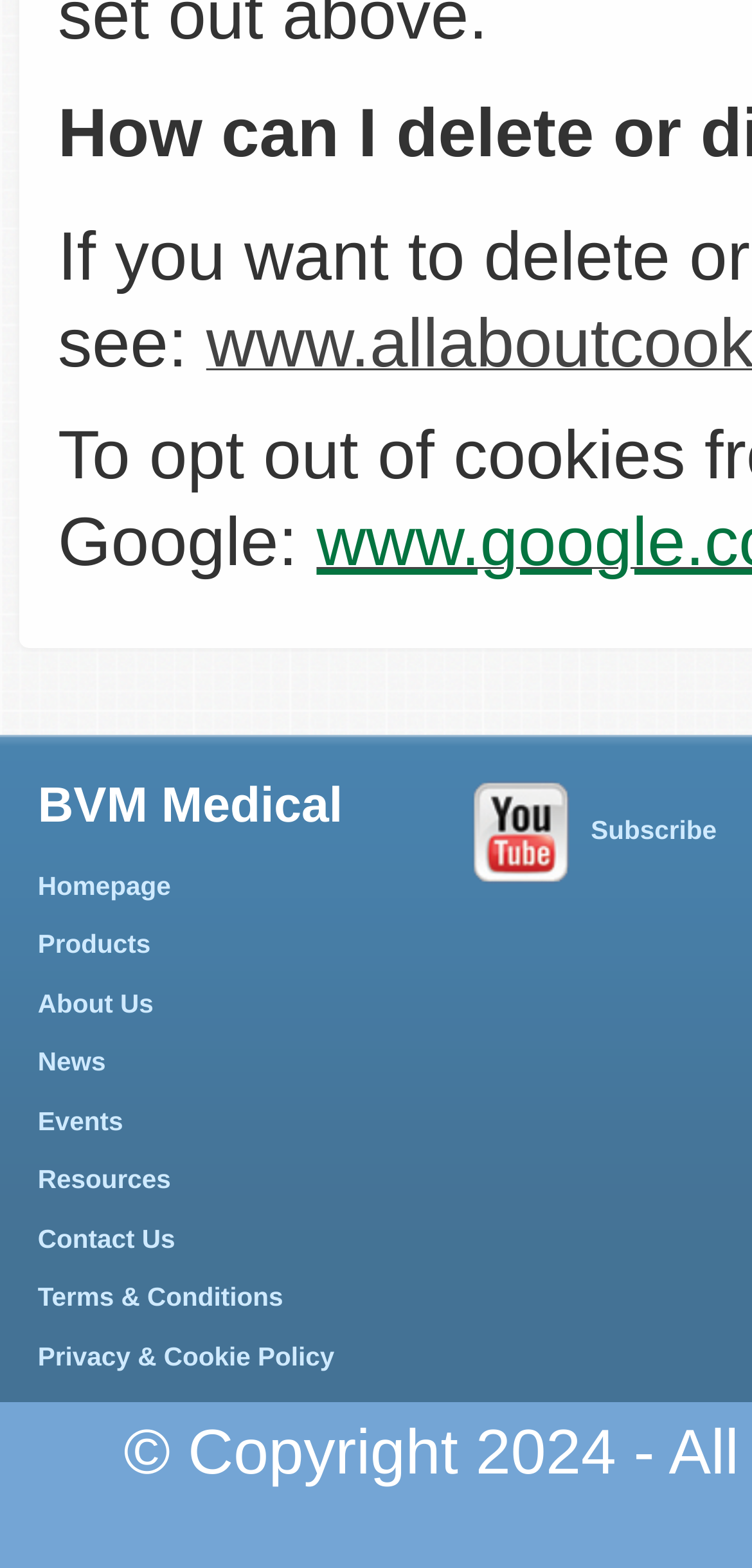Determine the bounding box coordinates for the element that should be clicked to follow this instruction: "subscribe to BVM Medical". The coordinates should be given as four float numbers between 0 and 1, in the format [left, top, right, bottom].

[0.601, 0.52, 0.953, 0.539]